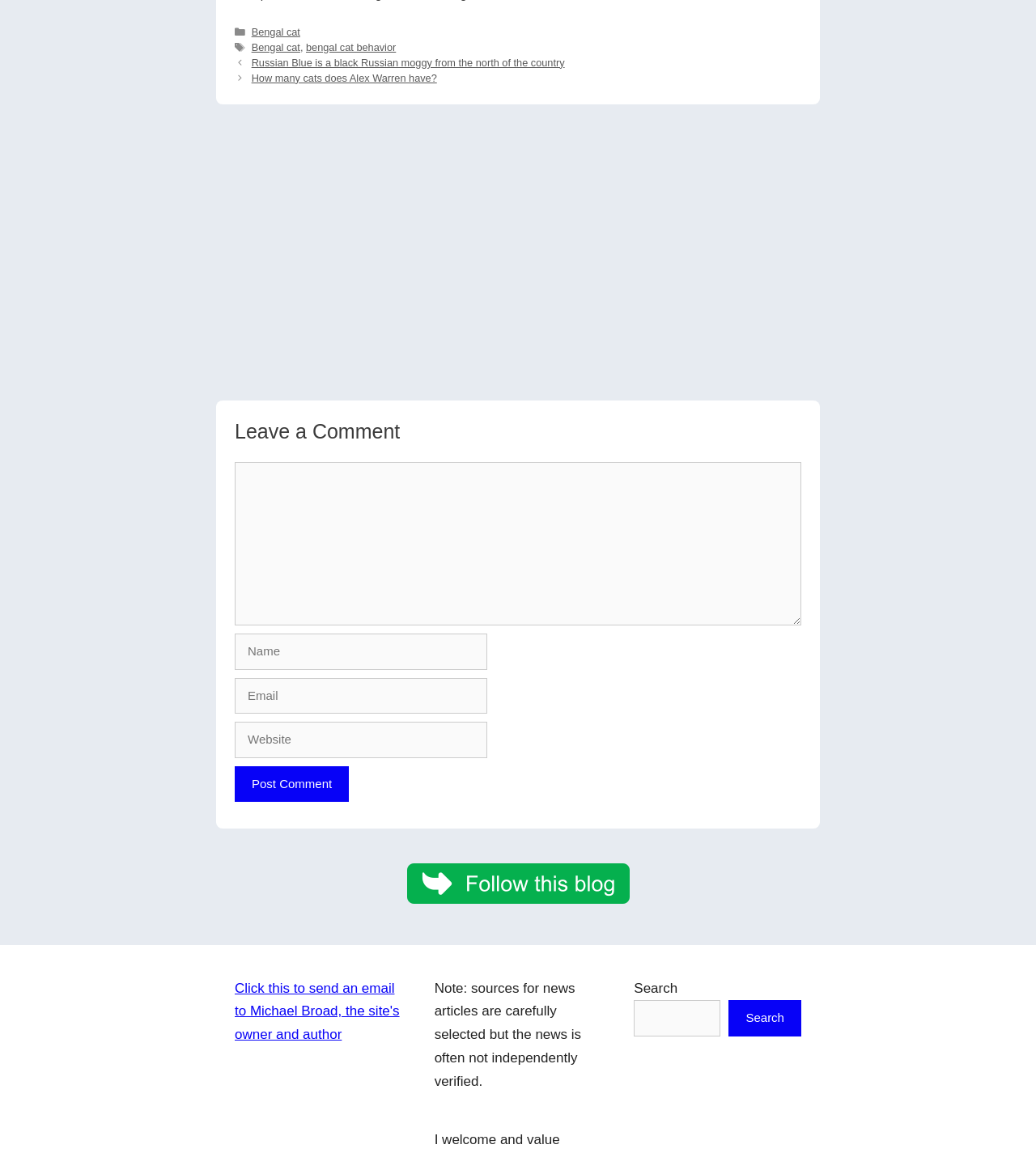Determine the bounding box coordinates for the region that must be clicked to execute the following instruction: "Post a comment".

[0.227, 0.664, 0.337, 0.695]